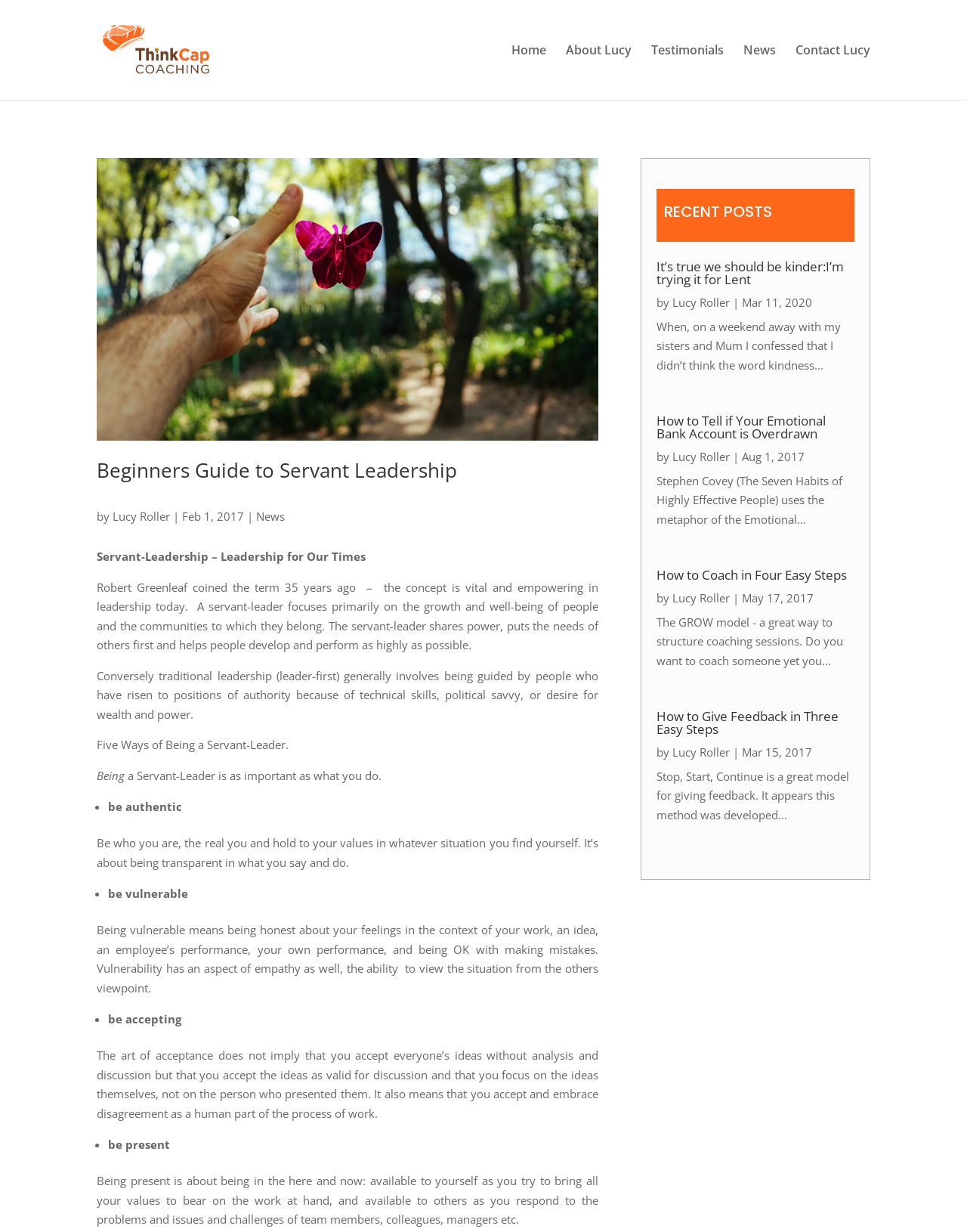Give a detailed account of the webpage's layout and content.

The webpage is a blog post titled "Beginners Guide to Servant Leadership" by ThinkCap Coaching. At the top of the page, there is a logo of ThinkCap Coaching, which is an image with a link to the homepage. Below the logo, there are navigation links to "Home", "About Lucy", "Testimonials", "News", and "Contact Lucy".

The main content of the page starts with a heading "Beginners Guide to Servant Leadership" followed by a subheading "by Lucy Roller" and a date "Feb 1, 2017". The article discusses the concept of servant leadership, its importance, and how it differs from traditional leadership. The text is divided into sections, each with a heading, and includes quotes and explanations.

Below the main article, there is a section titled "RECENT POSTS" which lists four recent blog posts with their titles, authors, dates, and a brief summary. Each post has a link to read more.

Throughout the page, there are no prominent images, but there are some icons and graphics used to separate sections and highlight important points. The overall layout is clean and easy to read, with a focus on the content of the article and the recent posts.